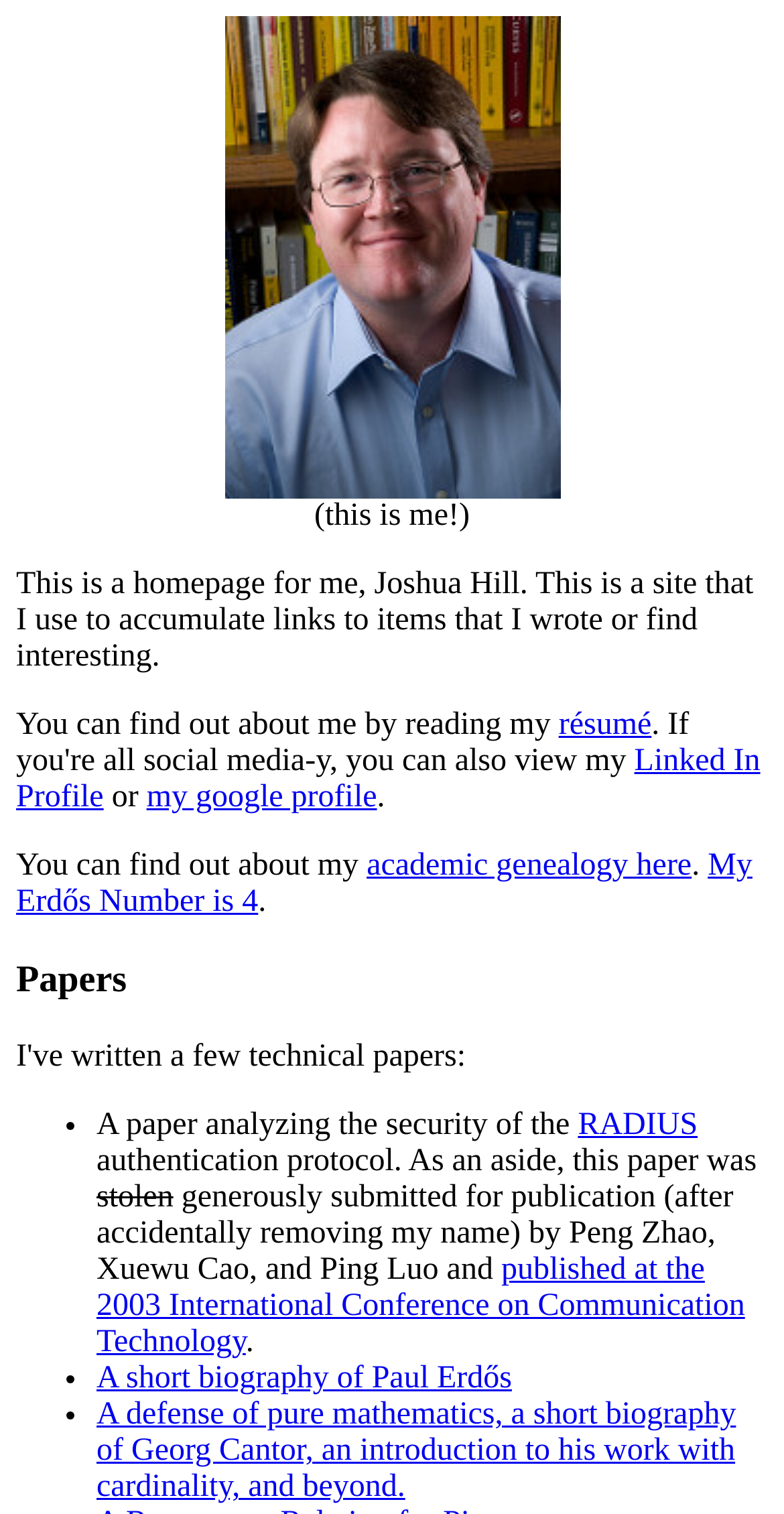What is Joshua Hill's Erdős Number?
Can you offer a detailed and complete answer to this question?

The webpage has a link 'My Erdős Number is 4' which directly states Joshua Hill's Erdős Number.